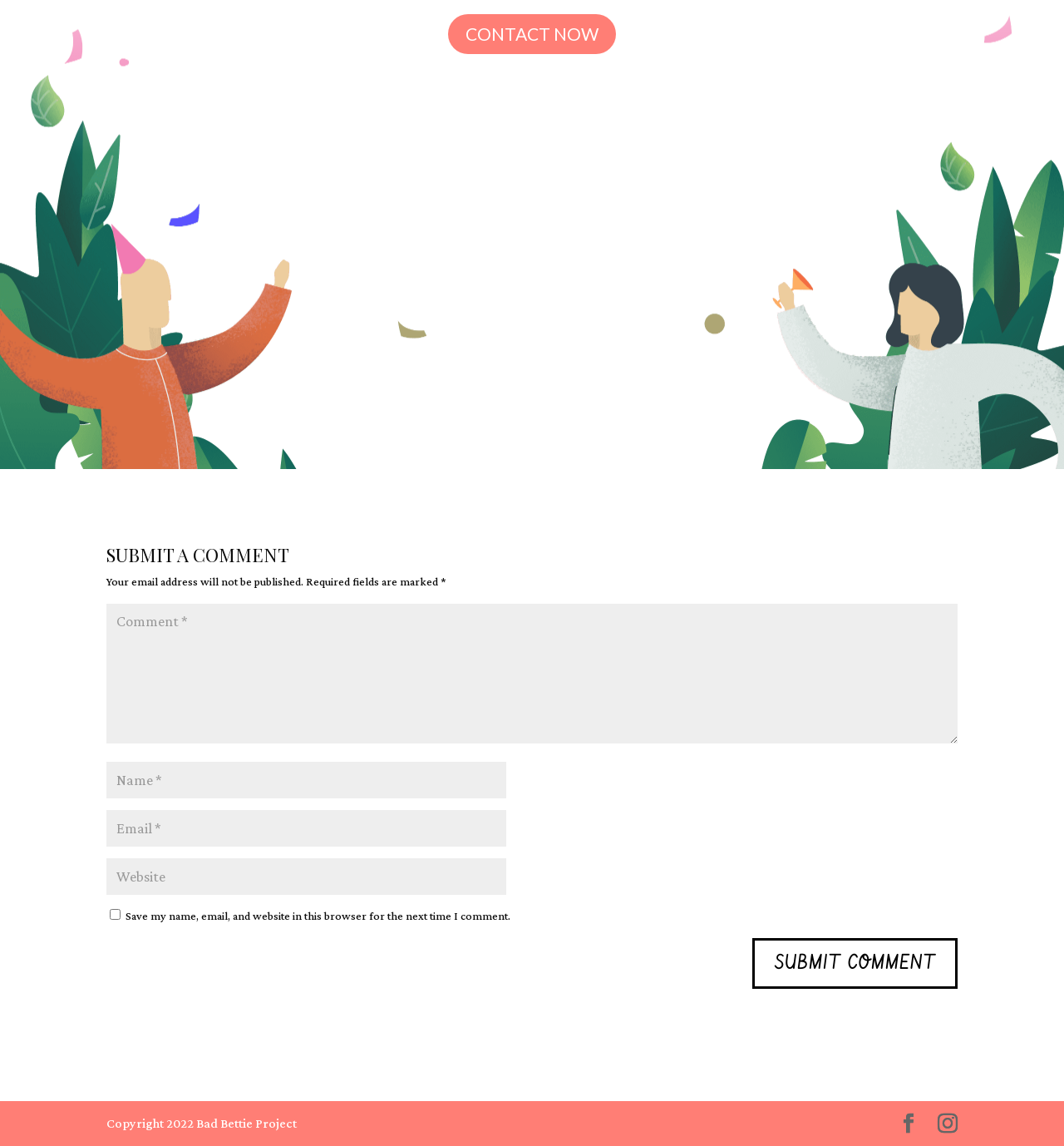Please provide a detailed answer to the question below by examining the image:
What is the purpose of the 'CONTACT NOW 5' link?

The 'CONTACT NOW 5' link is located at the top of the webpage, suggesting it's a call-to-action button for users to get in touch with the website owner or administrator. Its purpose is to facilitate communication or inquiry.